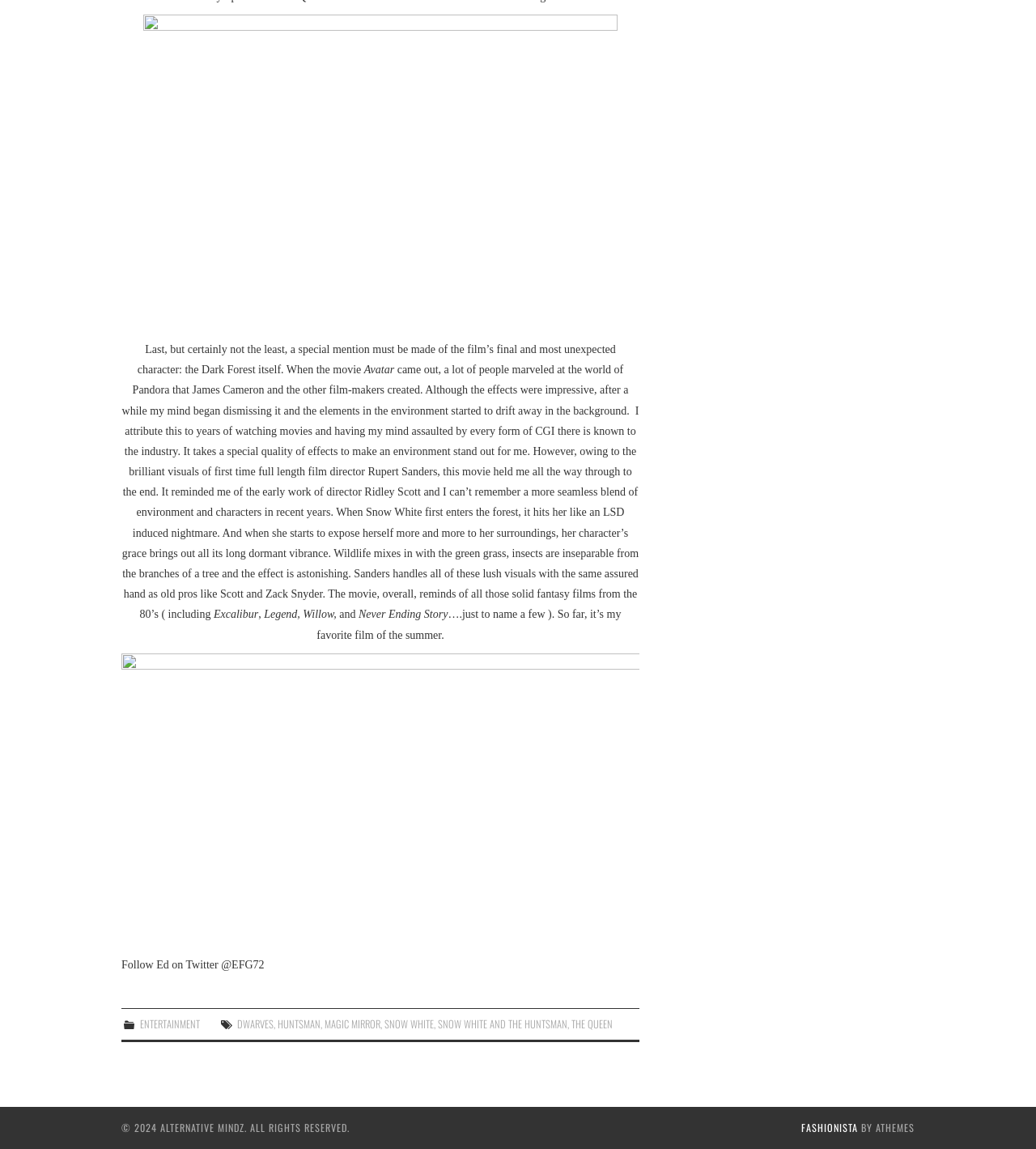Based on the visual content of the image, answer the question thoroughly: What is the name of the film mentioned alongside Excalibur and Legend?

The answer can be found in the text in the StaticText element at coordinates [0.255, 0.53, 0.328, 0.54], which mentions 'Excalibur, Willow,' as part of a list of fantasy films from the 80's.